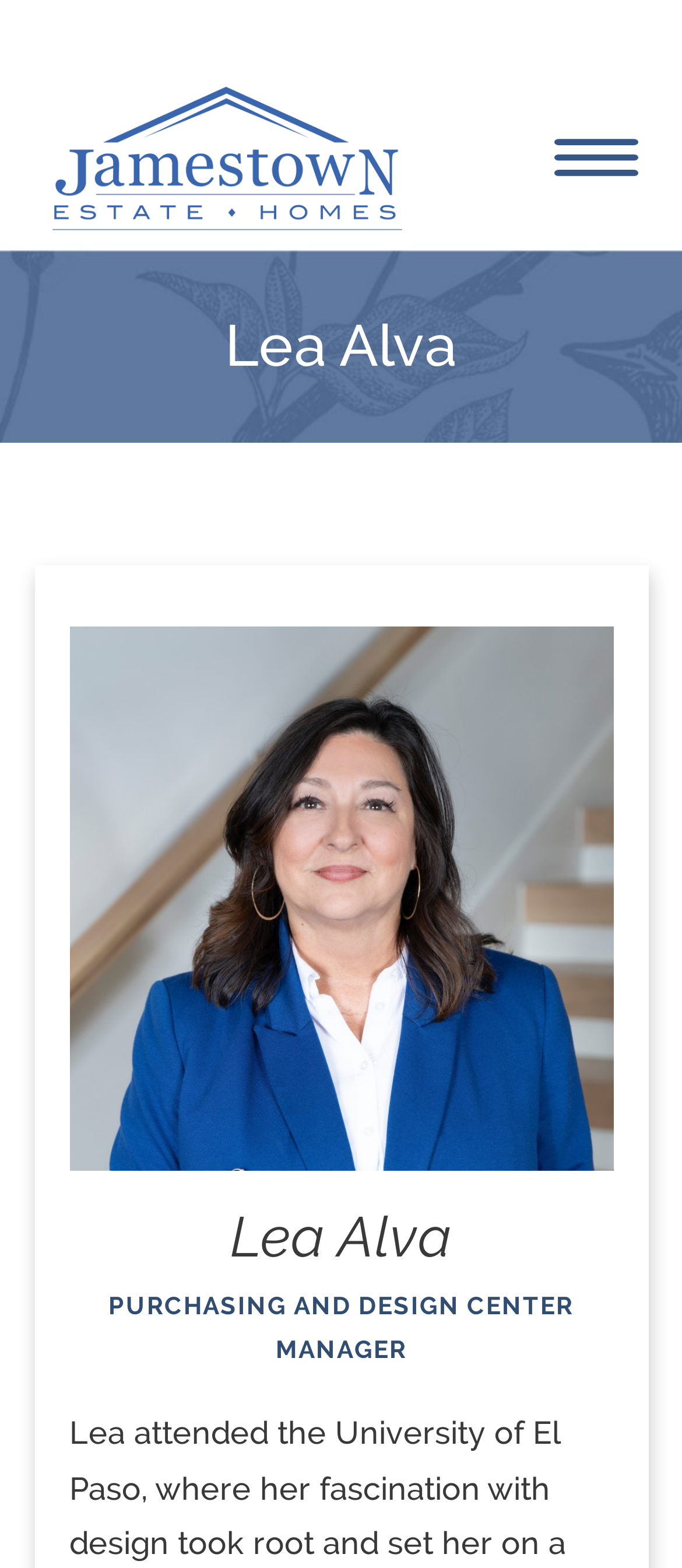What is Lea Alva's job title?
Please use the image to provide an in-depth answer to the question.

I found the answer by looking at the StaticText element with the text 'PURCHASING AND DESIGN CENTER MANAGER' which is a child element of the heading 'Lea Alva'. This suggests that Lea Alva holds this job title.